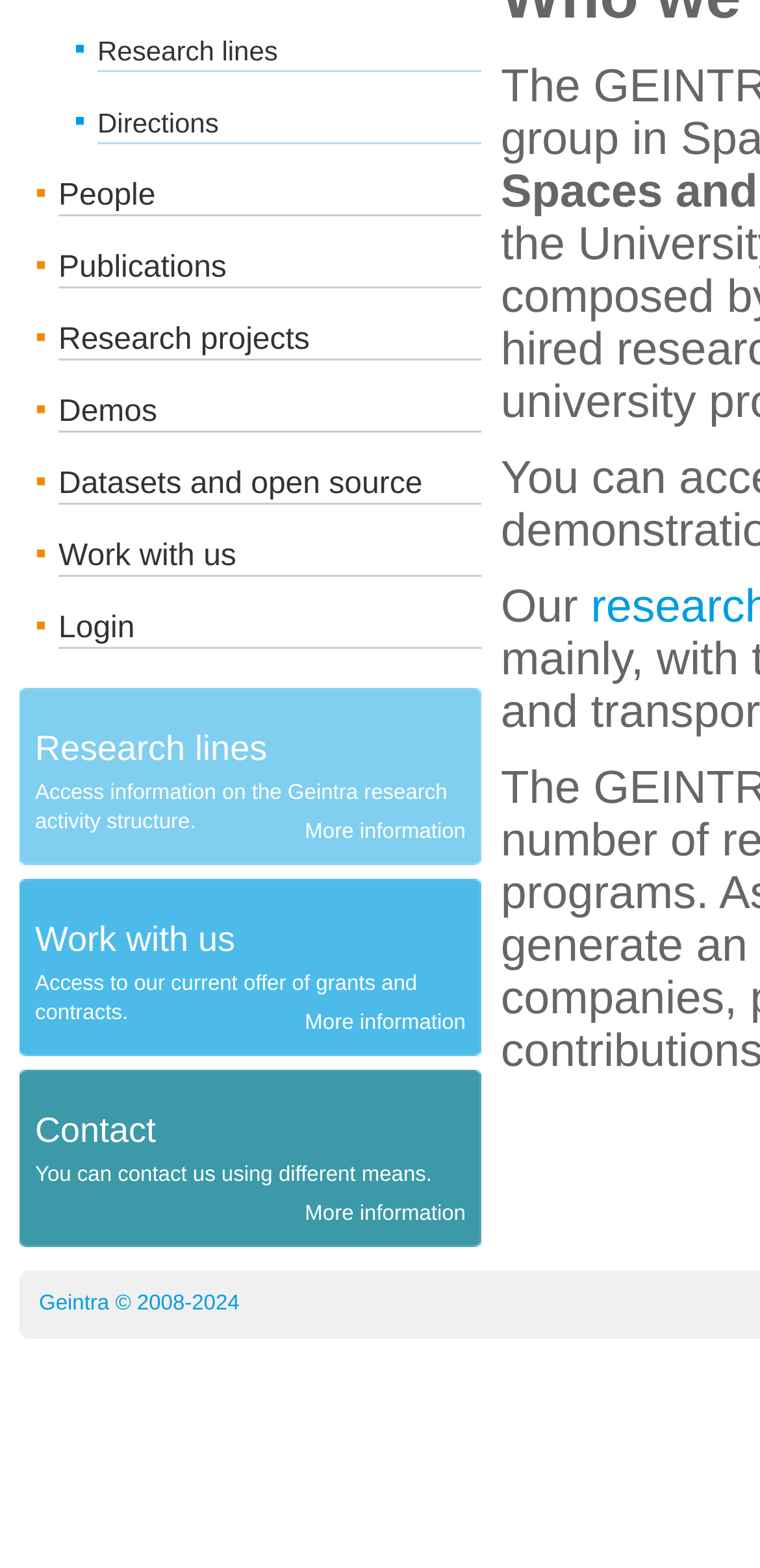Extract the bounding box coordinates for the UI element described as: "Research lines".

[0.128, 0.022, 0.366, 0.042]